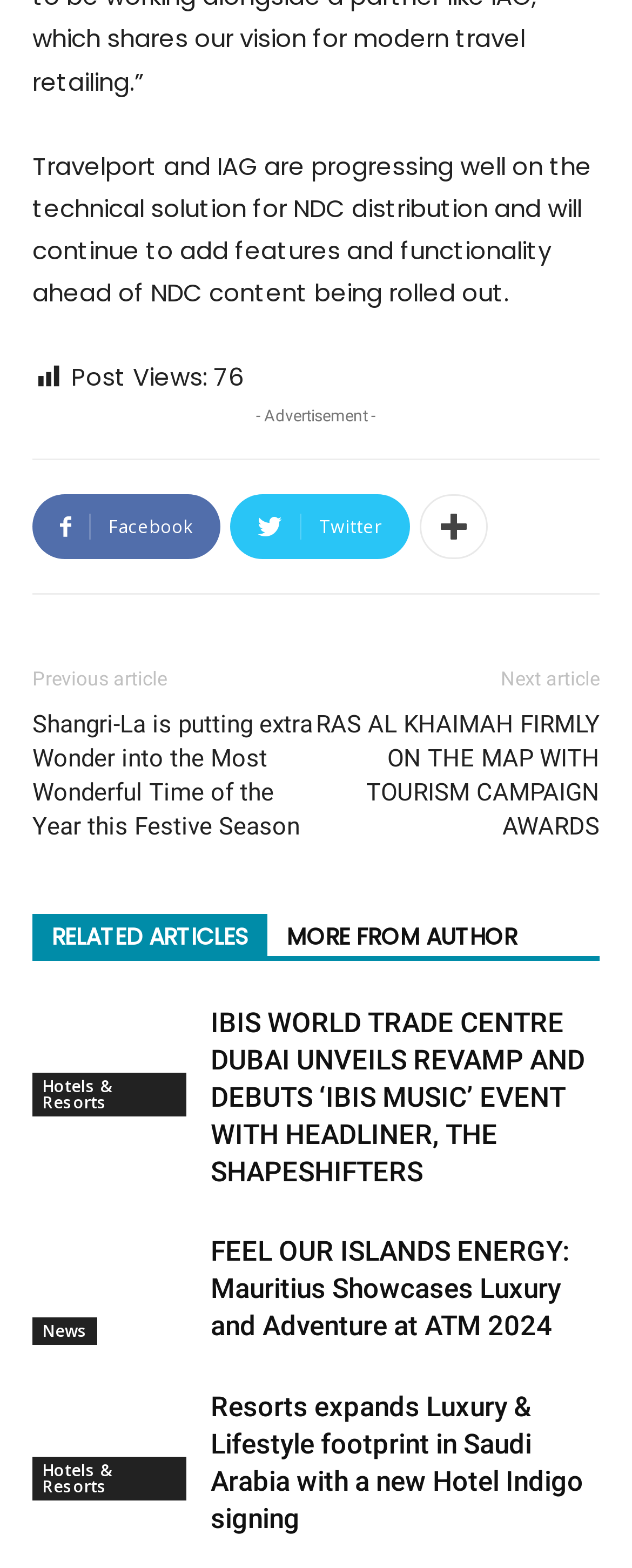Provide a one-word or brief phrase answer to the question:
What is the title of the previous article?

Shangri-La is putting extra Wonder into the Most Wonderful Time of the Year this Festive Season